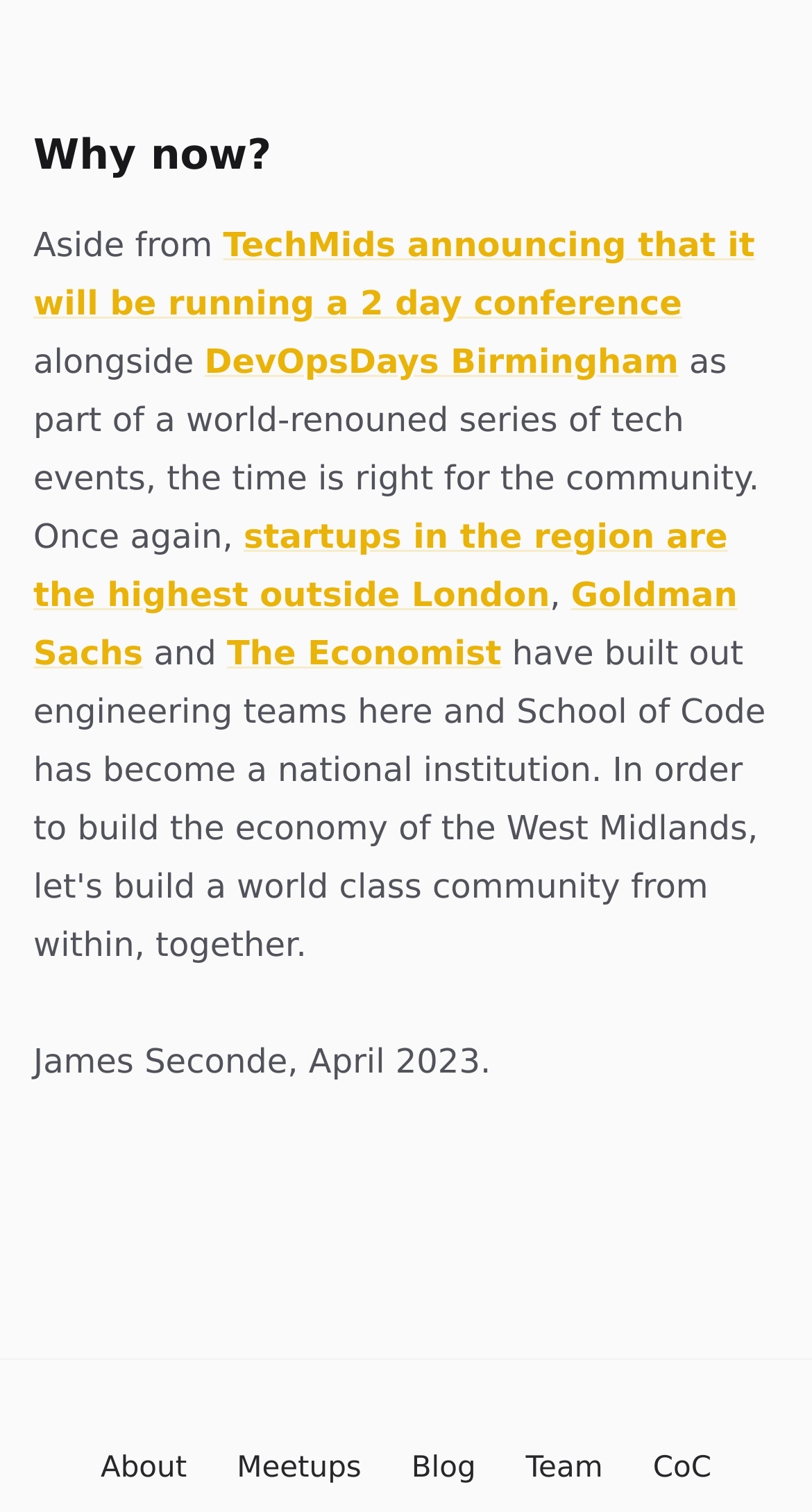Identify the bounding box coordinates for the element you need to click to achieve the following task: "Click on 'About'". The coordinates must be four float values ranging from 0 to 1, formatted as [left, top, right, bottom].

[0.124, 0.955, 0.23, 0.988]